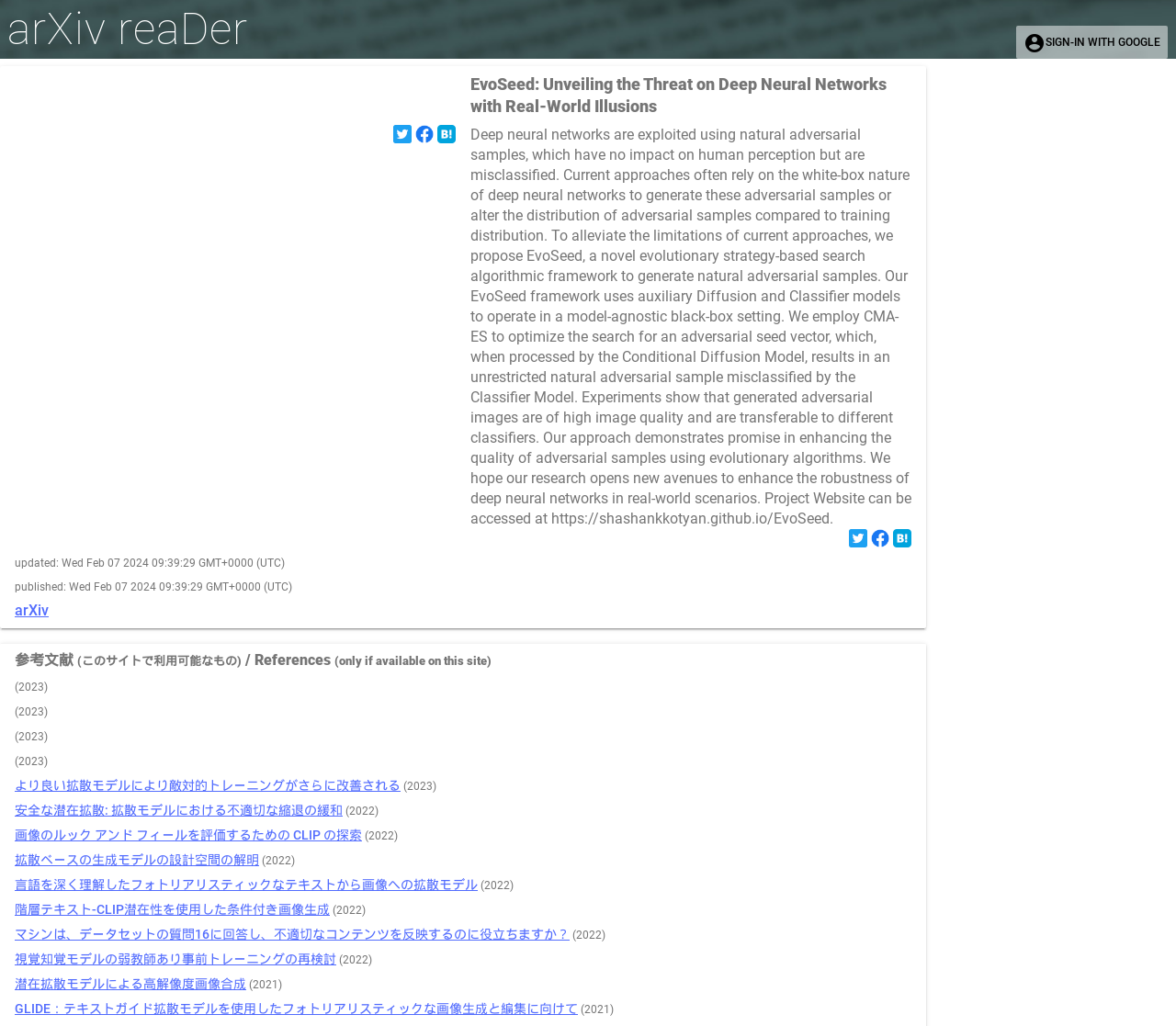Create an elaborate caption for the webpage.

This webpage appears to be a research paper or article about EvoSeed, a novel evolutionary strategy-based search algorithmic framework for generating natural adversarial samples to enhance the robustness of deep neural networks. 

At the top left, there is a link to "arXiv reaDer". On the top right, there is a button to "SIGN-IN WITH GOOGLE". 

Below the sign-in button, the title "EvoSeed: Unveiling the Threat on Deep Neural Networks with Real-World Illusions" is displayed prominently. 

To the right of the title, there are three small images, likely representing the research topic. 

Below the title, there is a lengthy paragraph describing the EvoSeed framework, its functionality, and its advantages. The text explains how EvoSeed uses auxiliary Diffusion and Classifier models to operate in a model-agnostic black-box setting, and how it employs CMA-ES to optimize the search for an adversarial seed vector. 

On the right side of the paragraph, there are three more small images. 

Further down, there are two lines of text indicating the update and publication dates of the research. 

Below these dates, there is a link to "arXiv" and several sections of references, each with a title and a list of links to related research papers or articles. The references are categorized by year, with the most recent ones at the top.